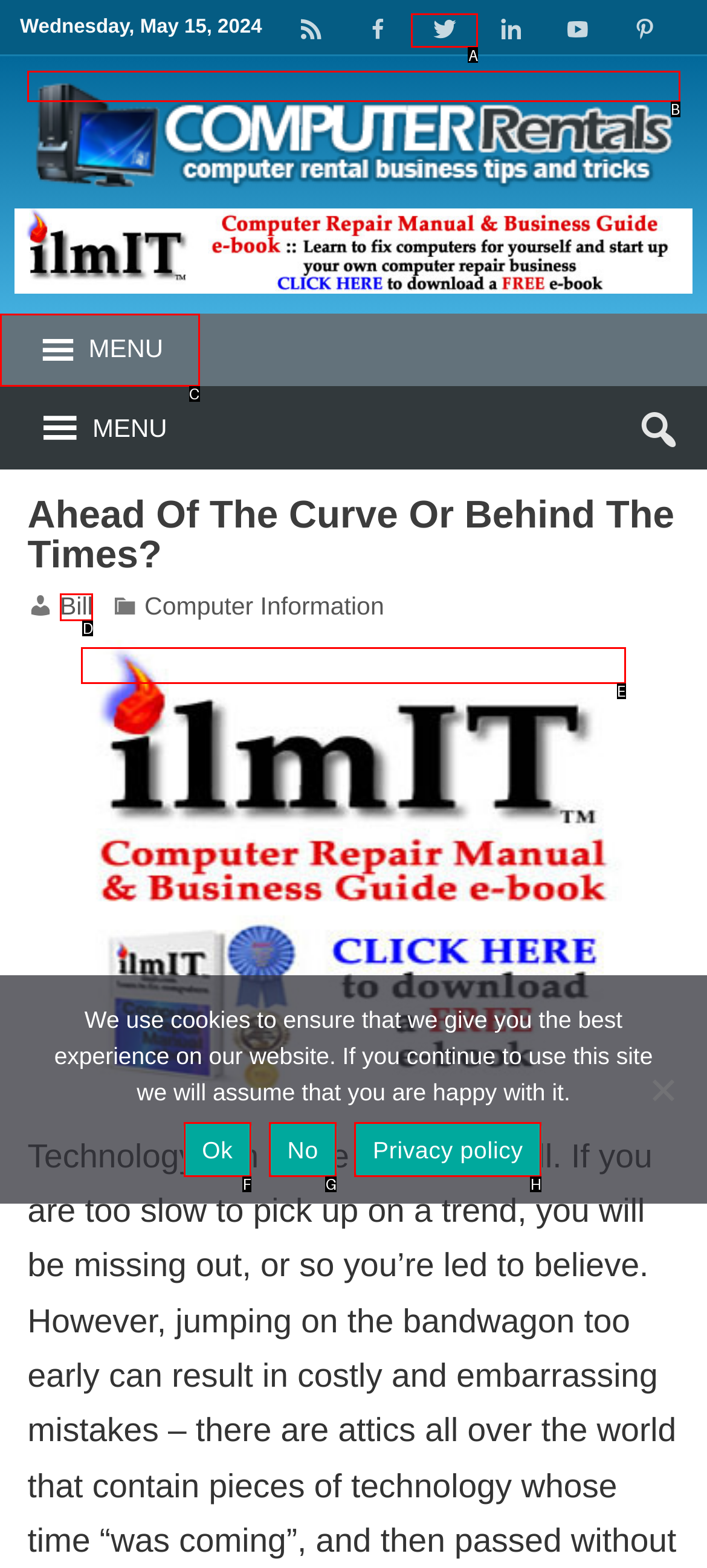Identify the appropriate lettered option to execute the following task: Click the Computer Repair Manual link
Respond with the letter of the selected choice.

E